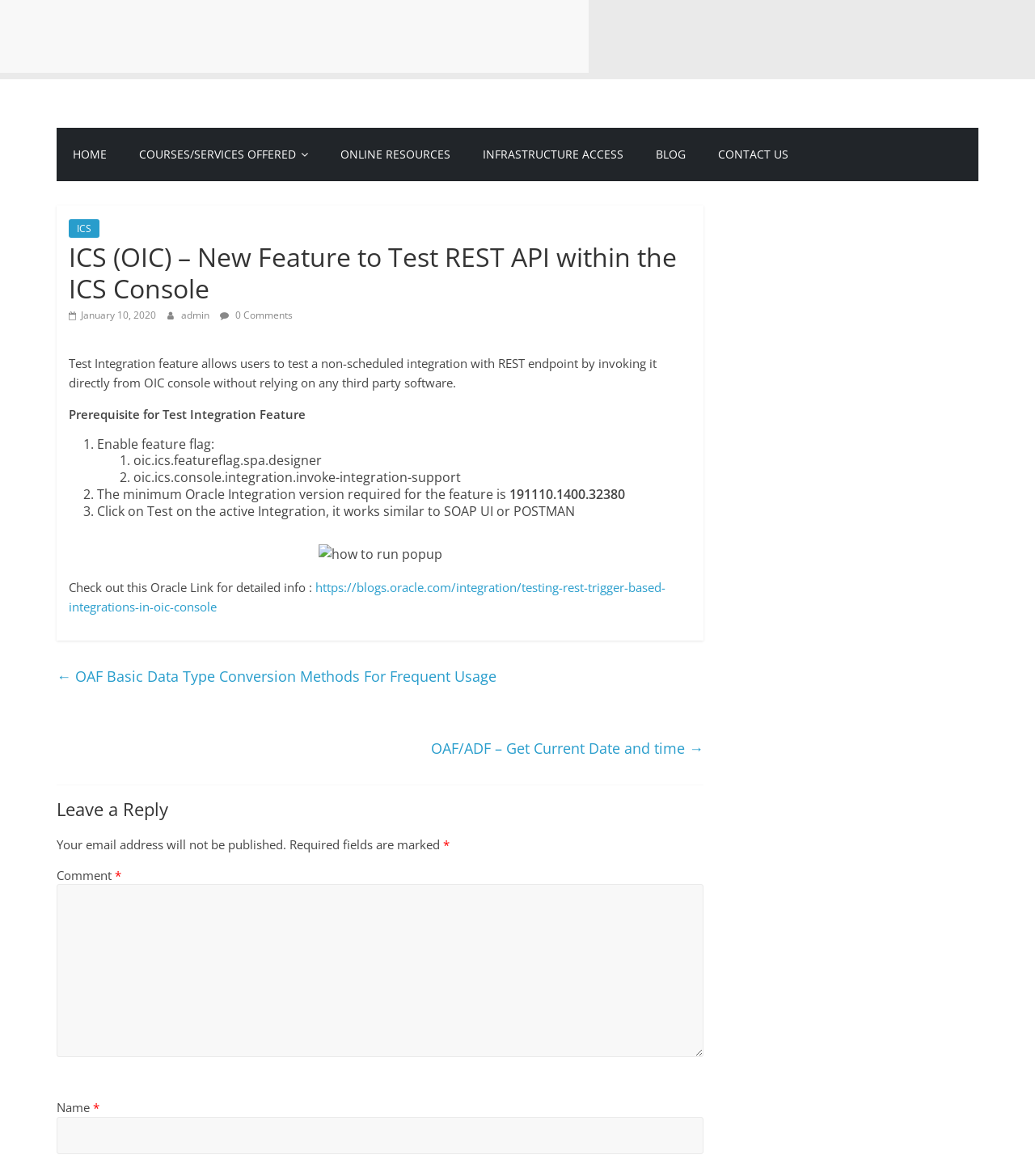What is the title of the previous article?
Can you provide an in-depth and detailed response to the question?

The title of the previous article is OAF Basic Data Type Conversion Methods For Frequent Usage, which is mentioned as a link at the bottom of the page.